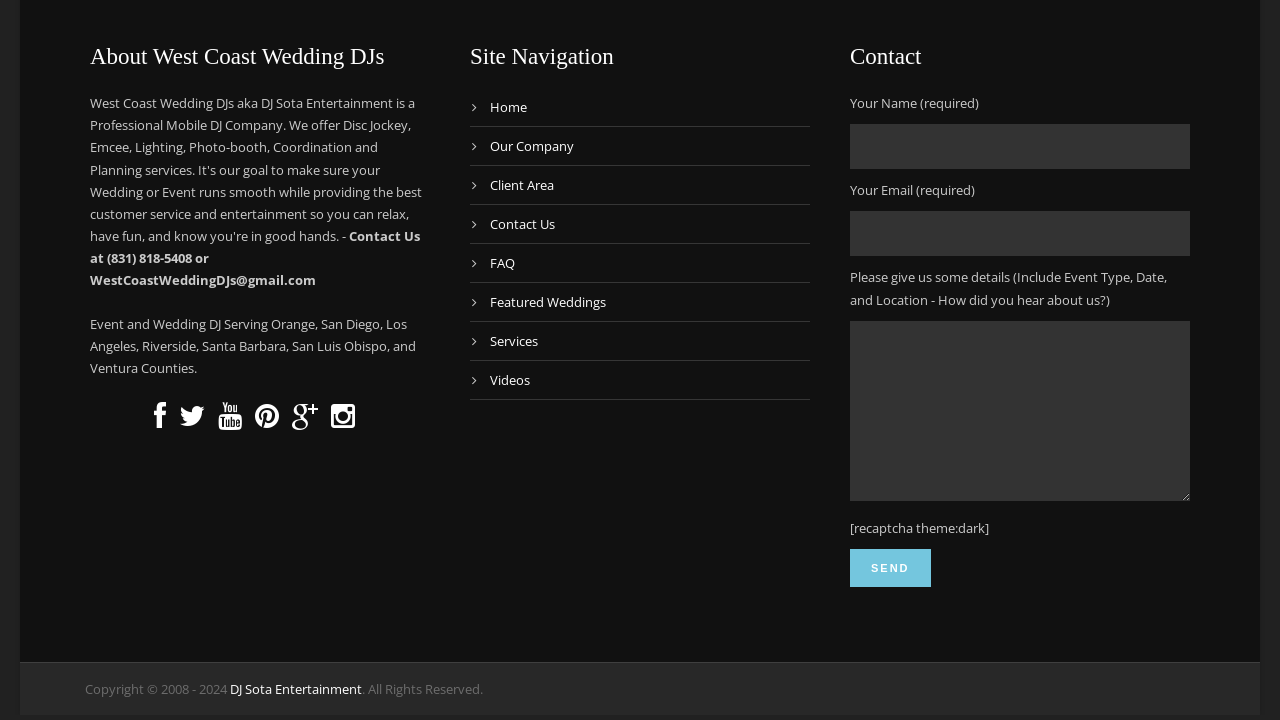Identify the bounding box coordinates of the clickable region necessary to fulfill the following instruction: "Click the Contact Us link". The bounding box coordinates should be four float numbers between 0 and 1, i.e., [left, top, right, bottom].

[0.383, 0.299, 0.434, 0.324]